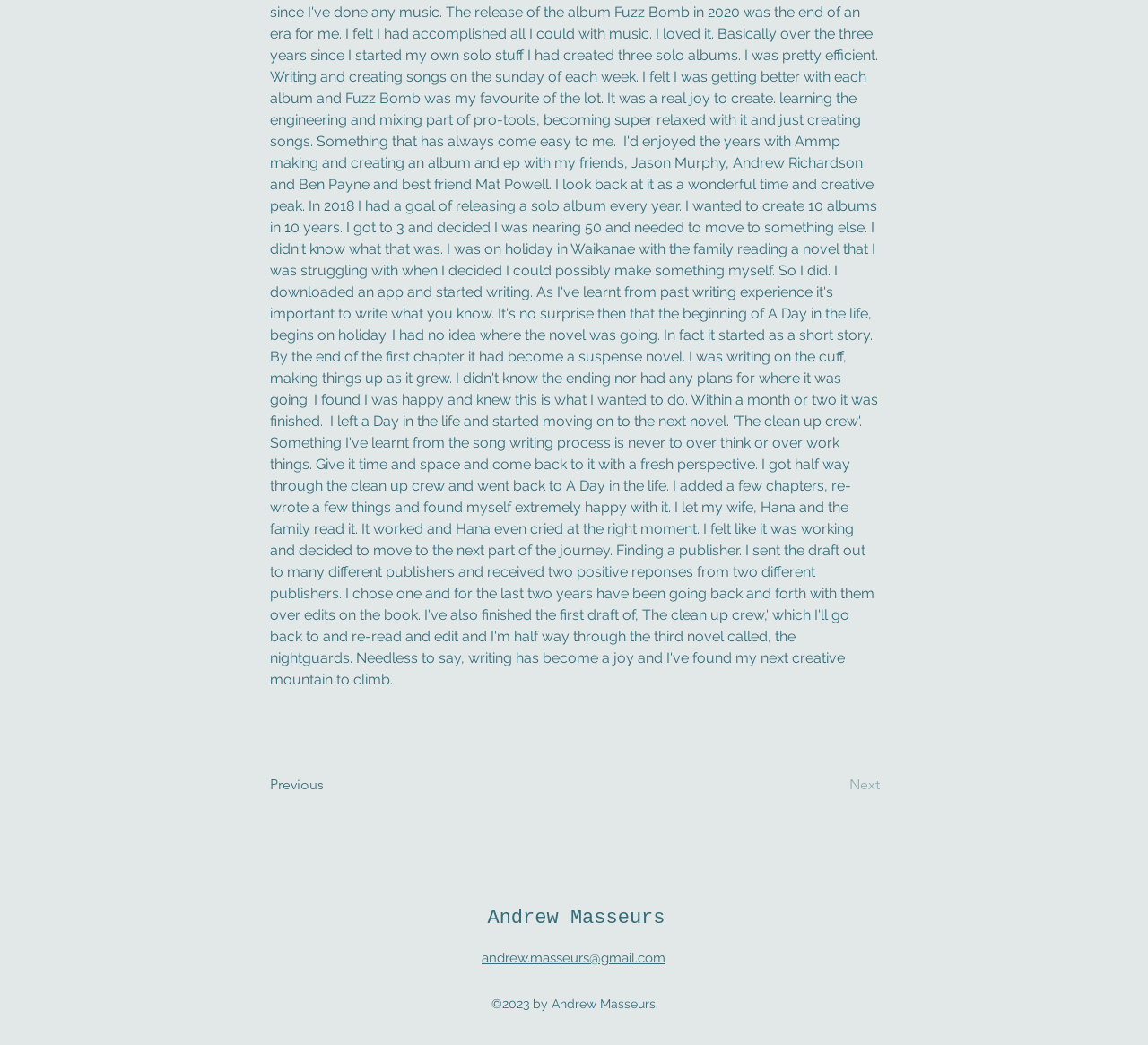Provide the bounding box coordinates of the HTML element described as: "andrew.masseurs@gmail.com". The bounding box coordinates should be four float numbers between 0 and 1, i.e., [left, top, right, bottom].

[0.42, 0.909, 0.58, 0.924]